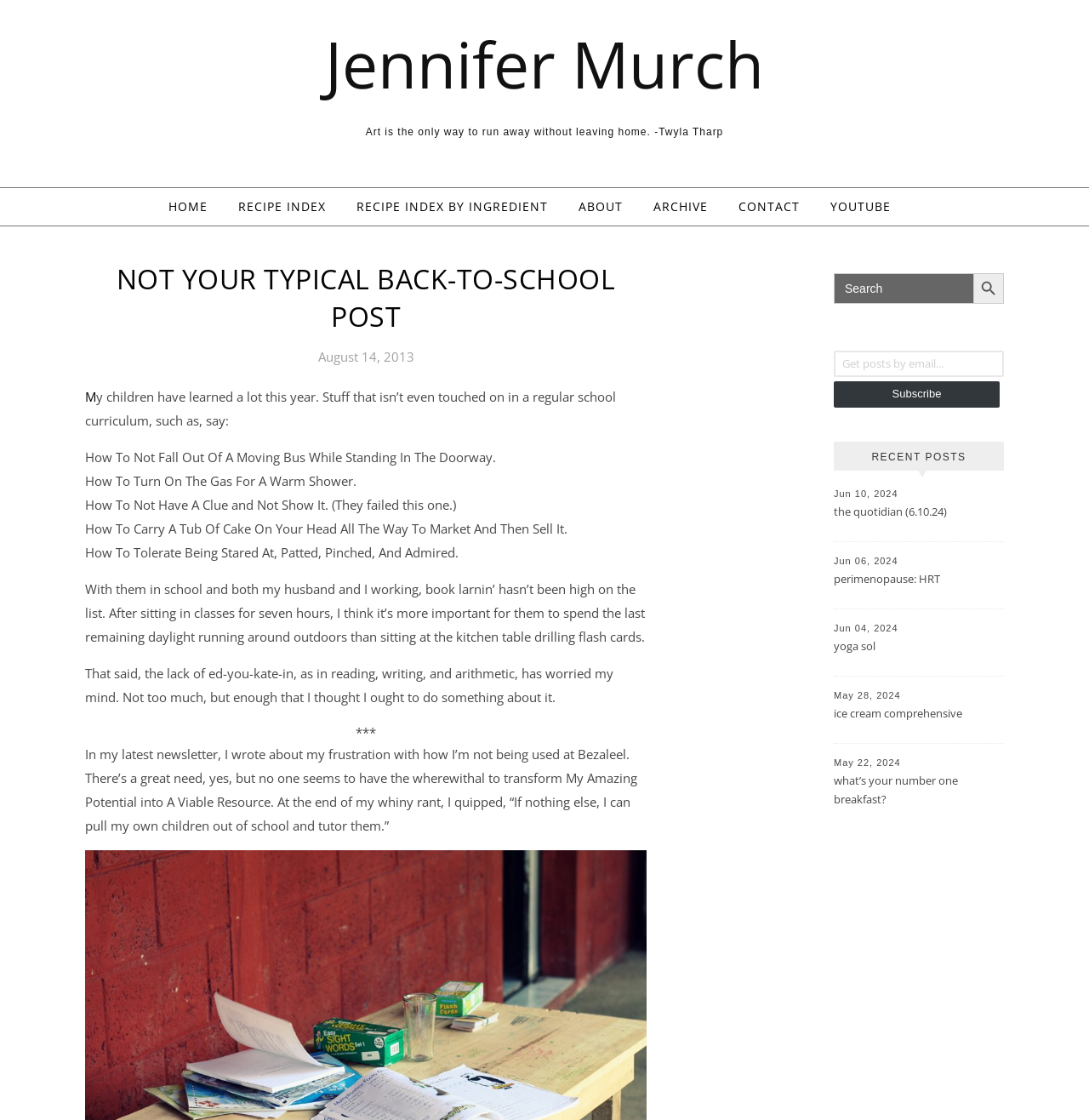What is the function of the 'Subscribe' button?
Give a detailed explanation using the information visible in the image.

The 'Subscribe' button is located next to the text 'Get posts by email...', which suggests that the function of the button is to allow users to subscribe to the website's posts and receive them via email.